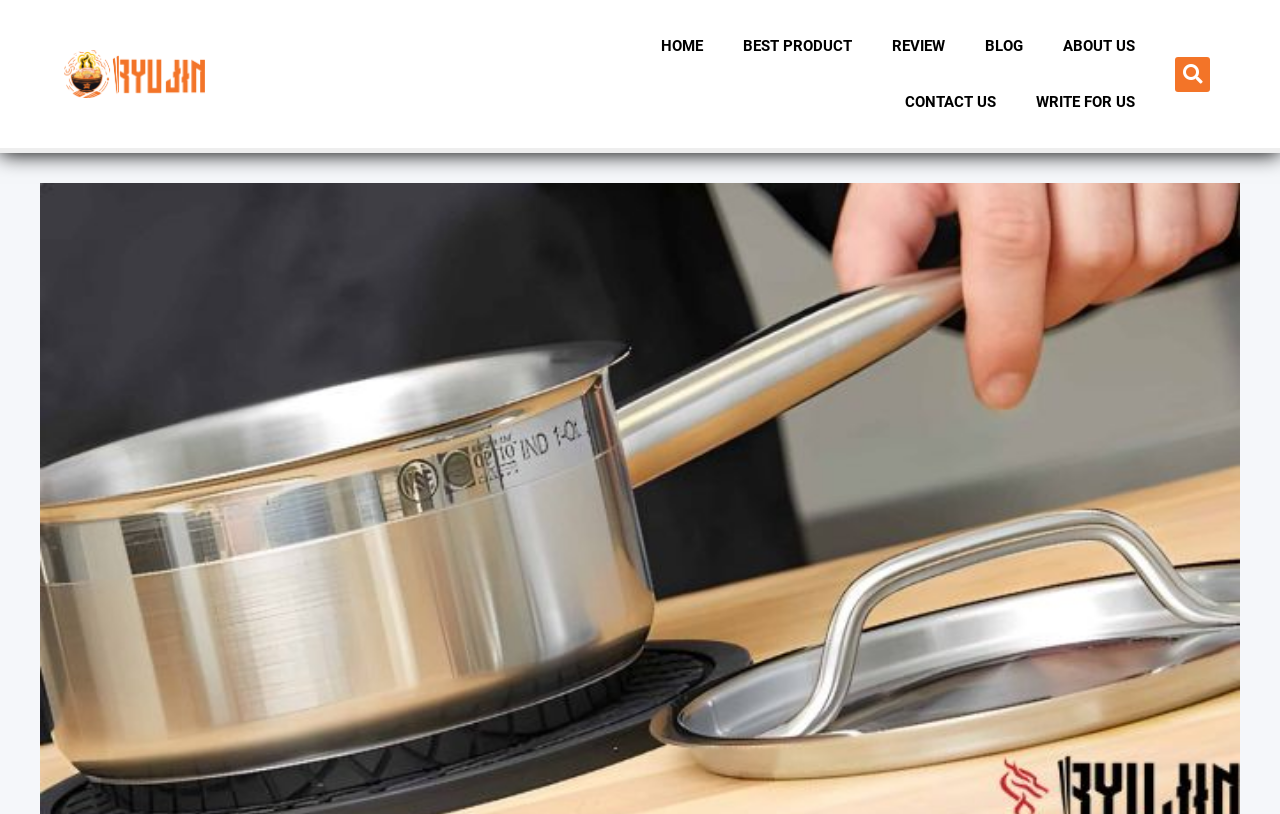What is the position of the search bar?
Offer a detailed and exhaustive answer to the question.

I analyzed the bounding box coordinates of the search bar element and found that its x1 and x2 values are close to 1, indicating it is located on the right side of the page. Its y1 and y2 values are relatively small, indicating it is located near the top of the page.